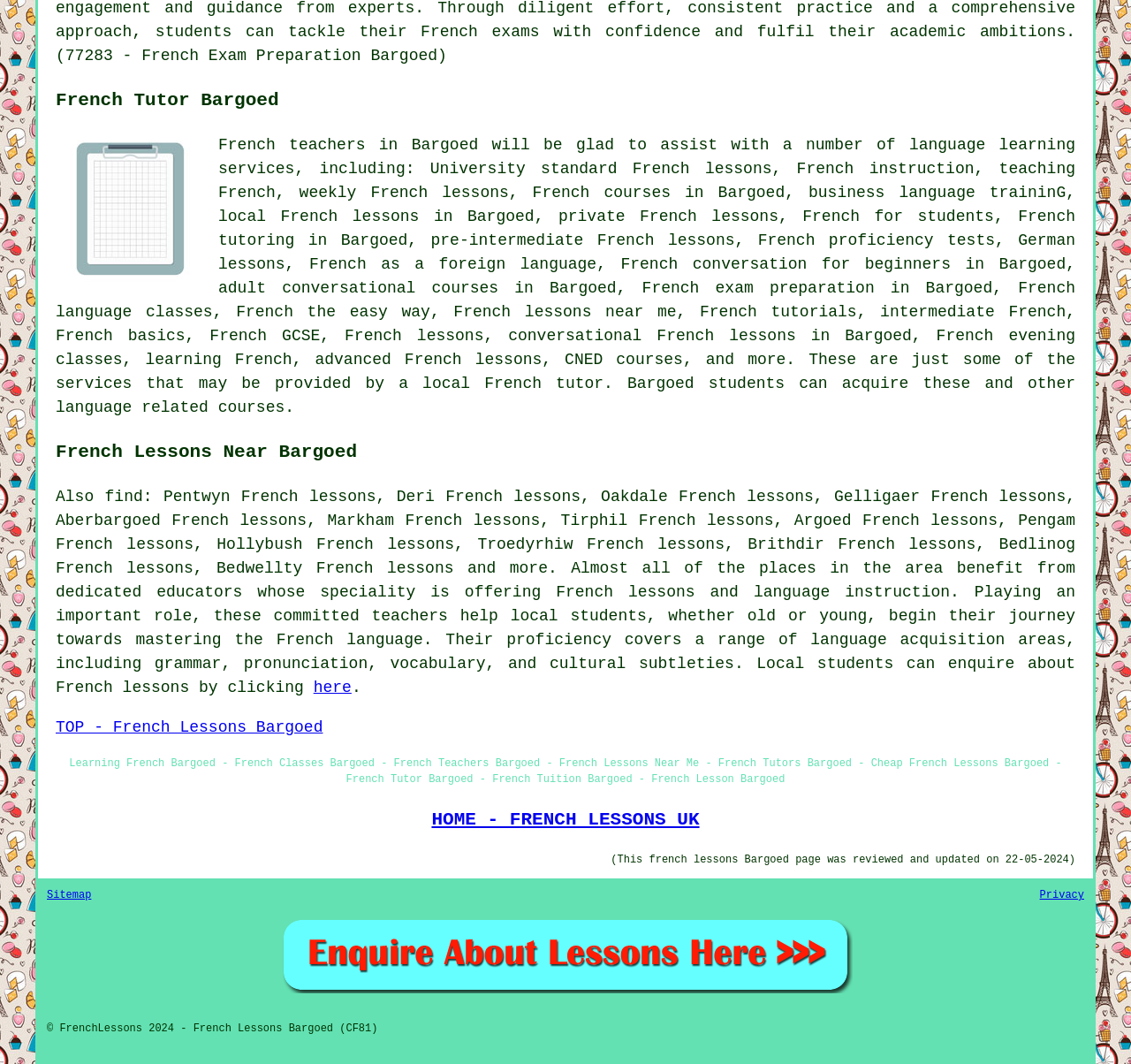Kindly respond to the following question with a single word or a brief phrase: 
How can I book French lessons in Bargoed?

Click 'BOOK FRENCH LESSONS BARGOED'